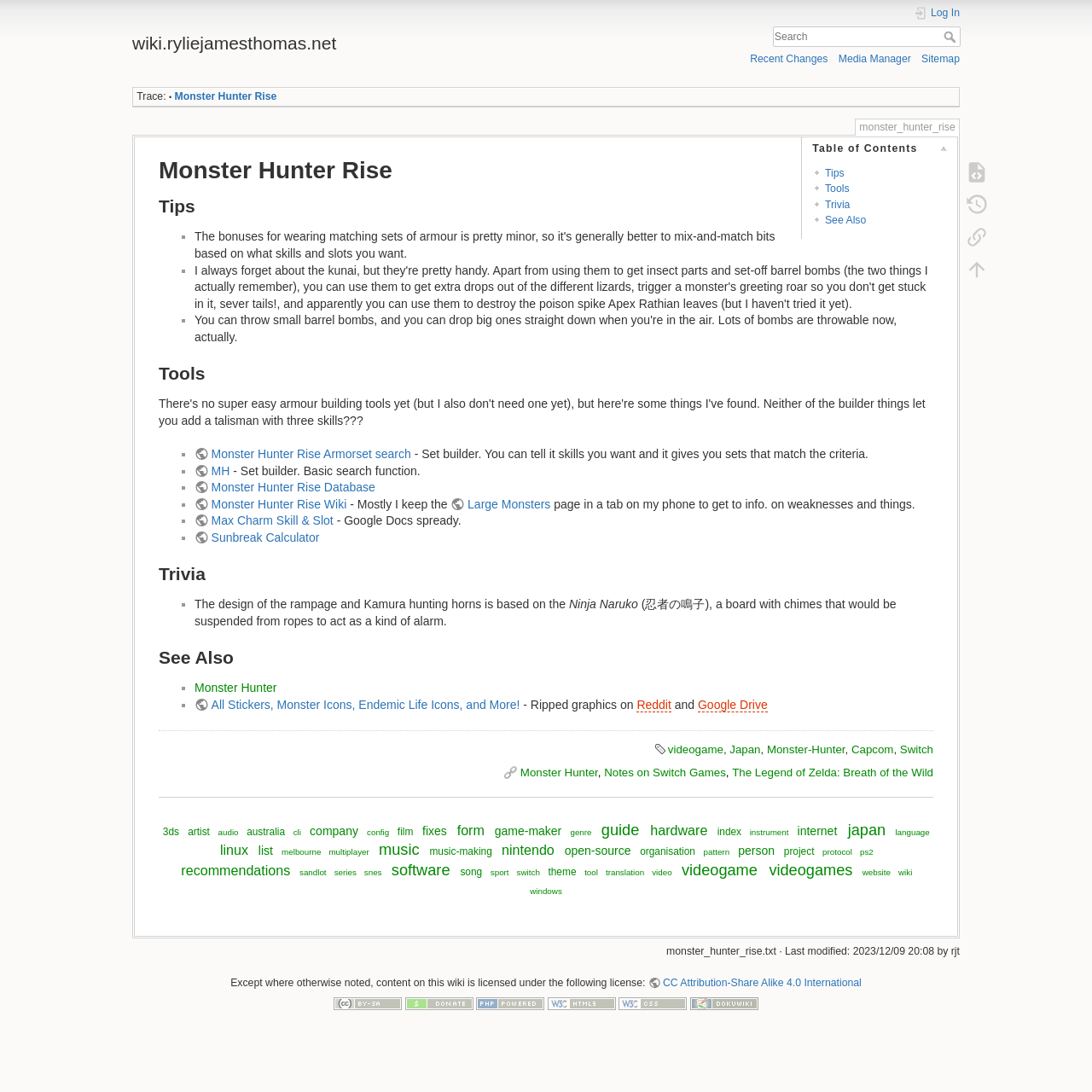Give a concise answer using one word or a phrase to the following question:
What is the purpose of the search box?

Search the wiki